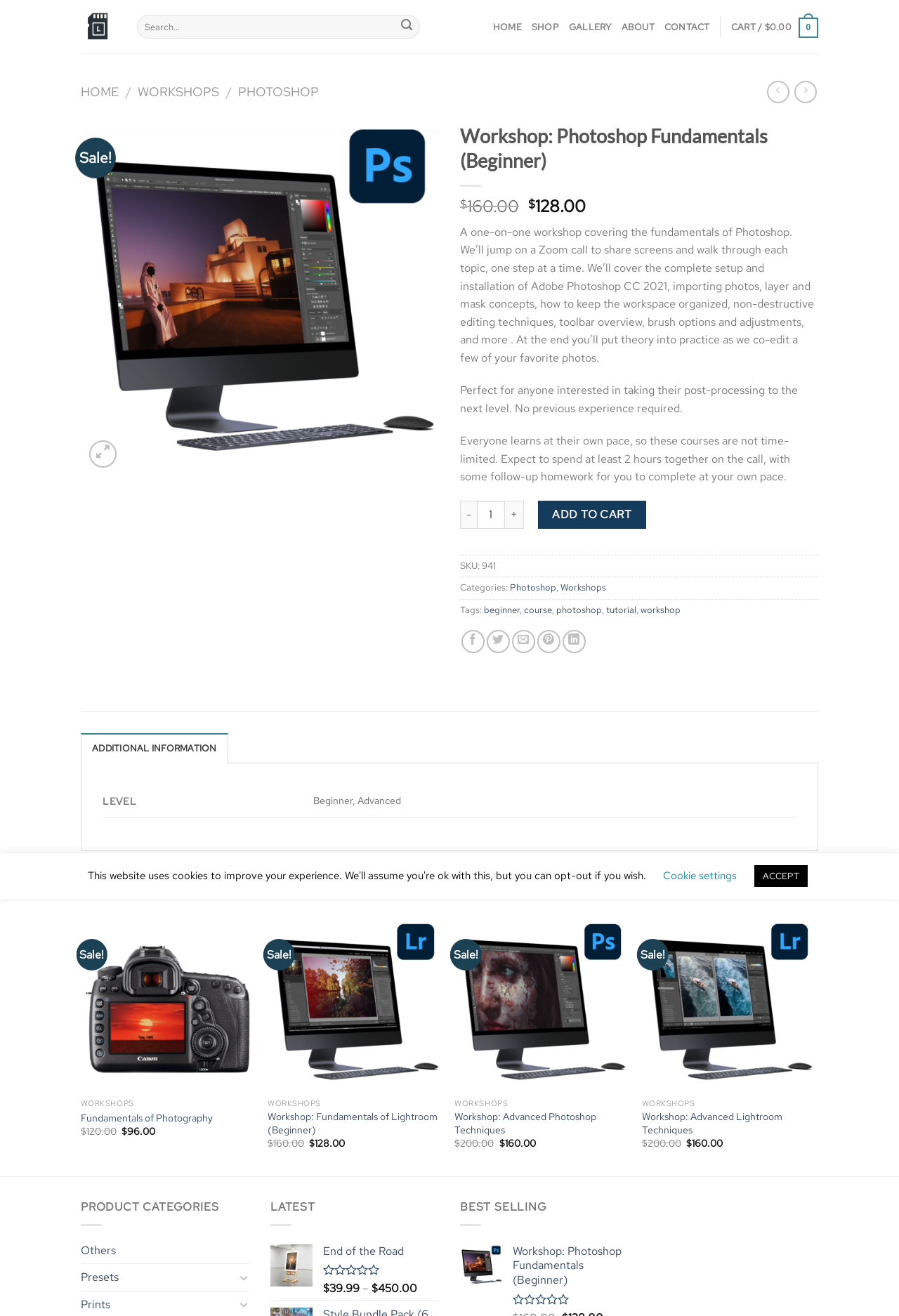Can you identify the bounding box coordinates of the clickable region needed to carry out this instruction: 'View the Photoshop Fundamentals workshop details'? The coordinates should be four float numbers within the range of 0 to 1, stated as [left, top, right, bottom].

[0.09, 0.218, 0.488, 0.229]